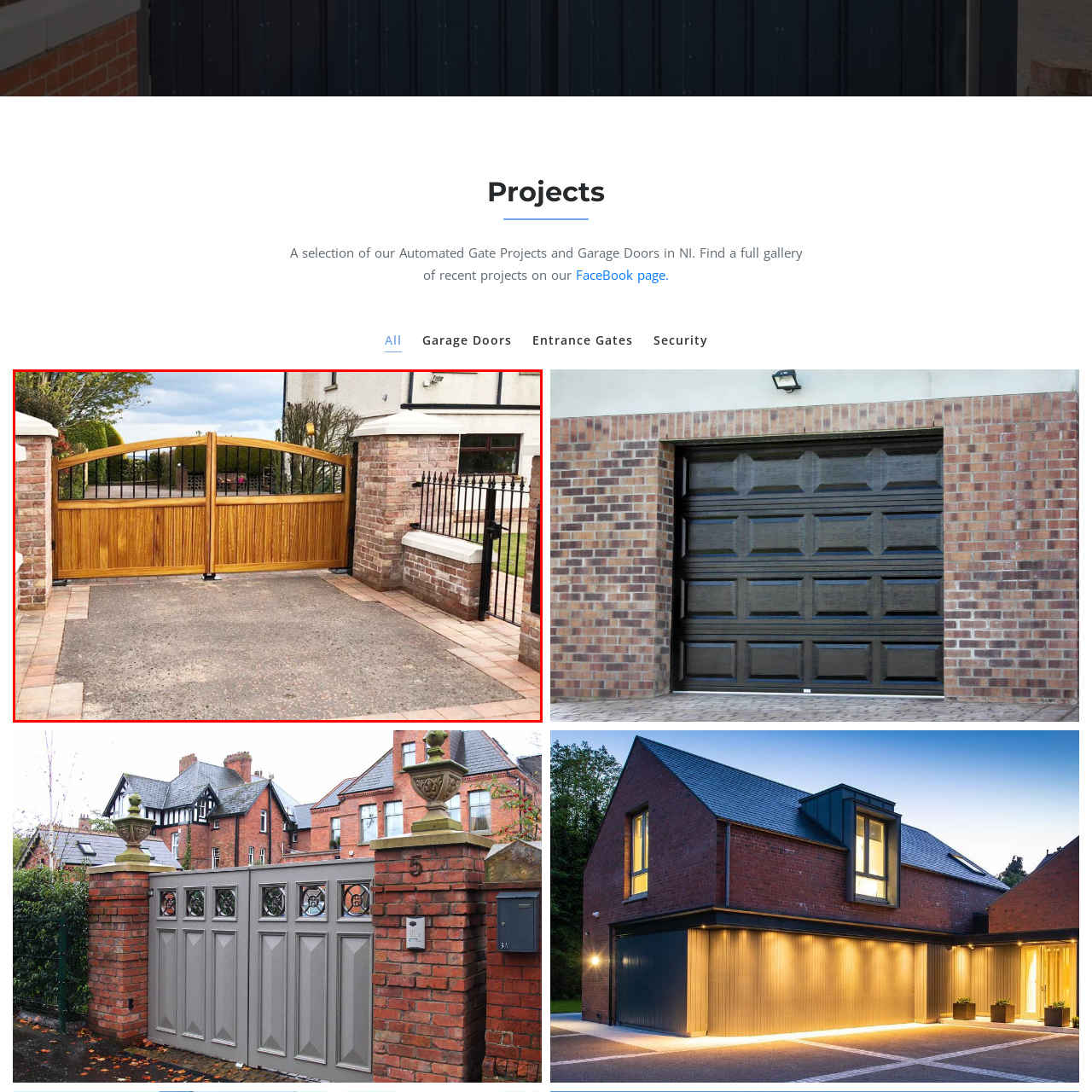Generate a detailed description of the image highlighted within the red border.

This image showcases an elegant set of wooden entrance gates, featuring a charming combination of wood and wrought iron. The gates are beautifully arched at the top, enhancing the design's gracefulness while providing a welcoming entry to the property. The warm tones of the wooden planks contrast beautifully with the sleek black ironwork, creating a sophisticated aesthetic. 

This entrance is framed by stone pillars, adding a sense of durability and stability, while the meticulously laid paving complements the overall design. Lush greenery can be seen in the background, indicating a well-maintained garden space beyond the gates. This bespoke entryway not only enhances the property's curb appeal but also reflects a stylish and secure atmosphere, serving as a testament to exquisite craftsmanship and thoughtful design.